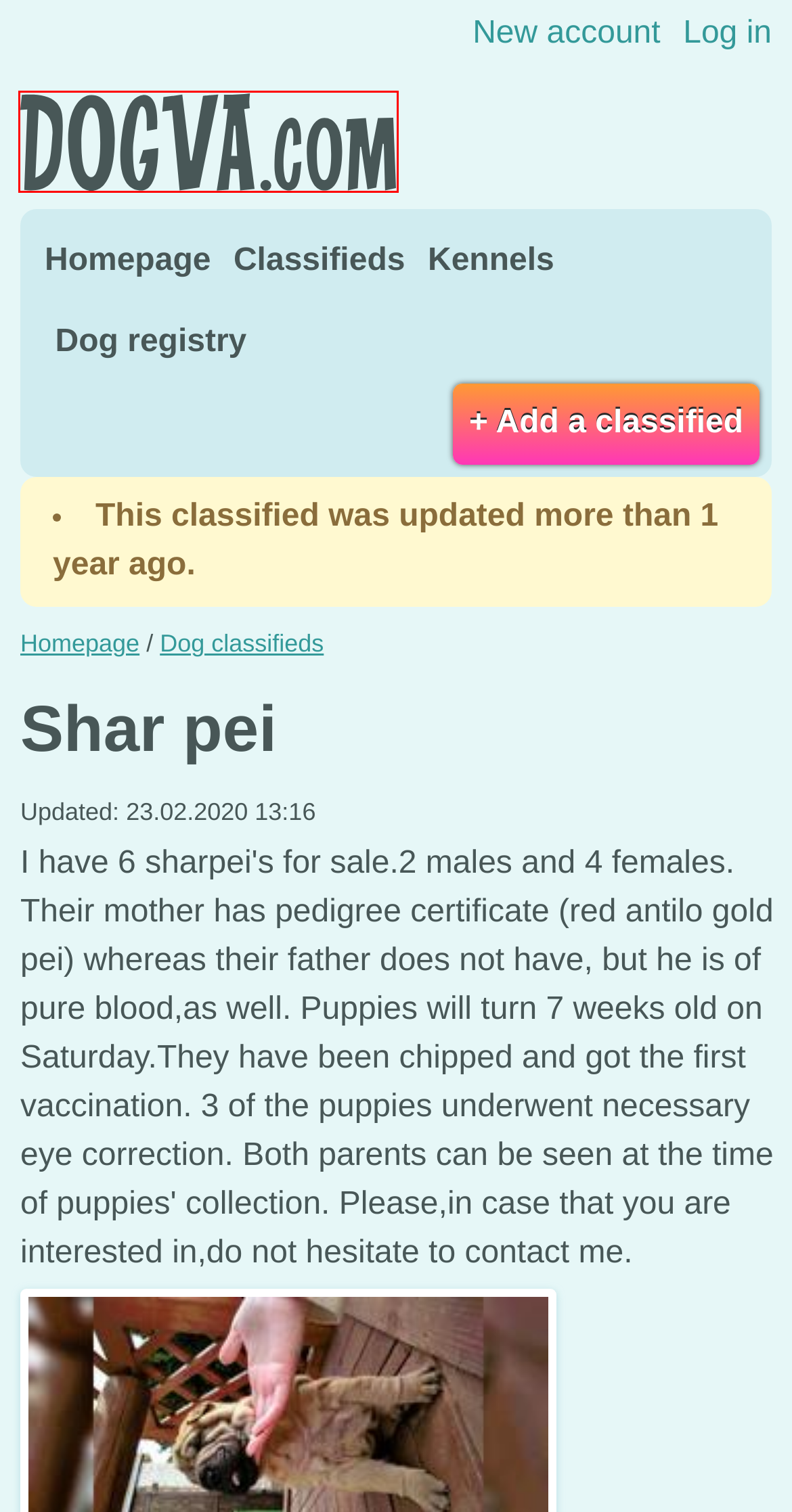You have a screenshot of a webpage with a red rectangle bounding box around a UI element. Choose the best description that matches the new page after clicking the element within the bounding box. The candidate descriptions are:
A. Kennels — Dogva.com
B. Add a classified — Dogva.com
C. Create new account — Dogva.com
D. Top dogs and puppies for sale — Dogva.com
E. Dog registry — Dogva.com
F. Dog classifieds — Dogva.com
G. Log in — Dogva.com
H. Archive of classifieds starting with the letter O — Dogva.com

D